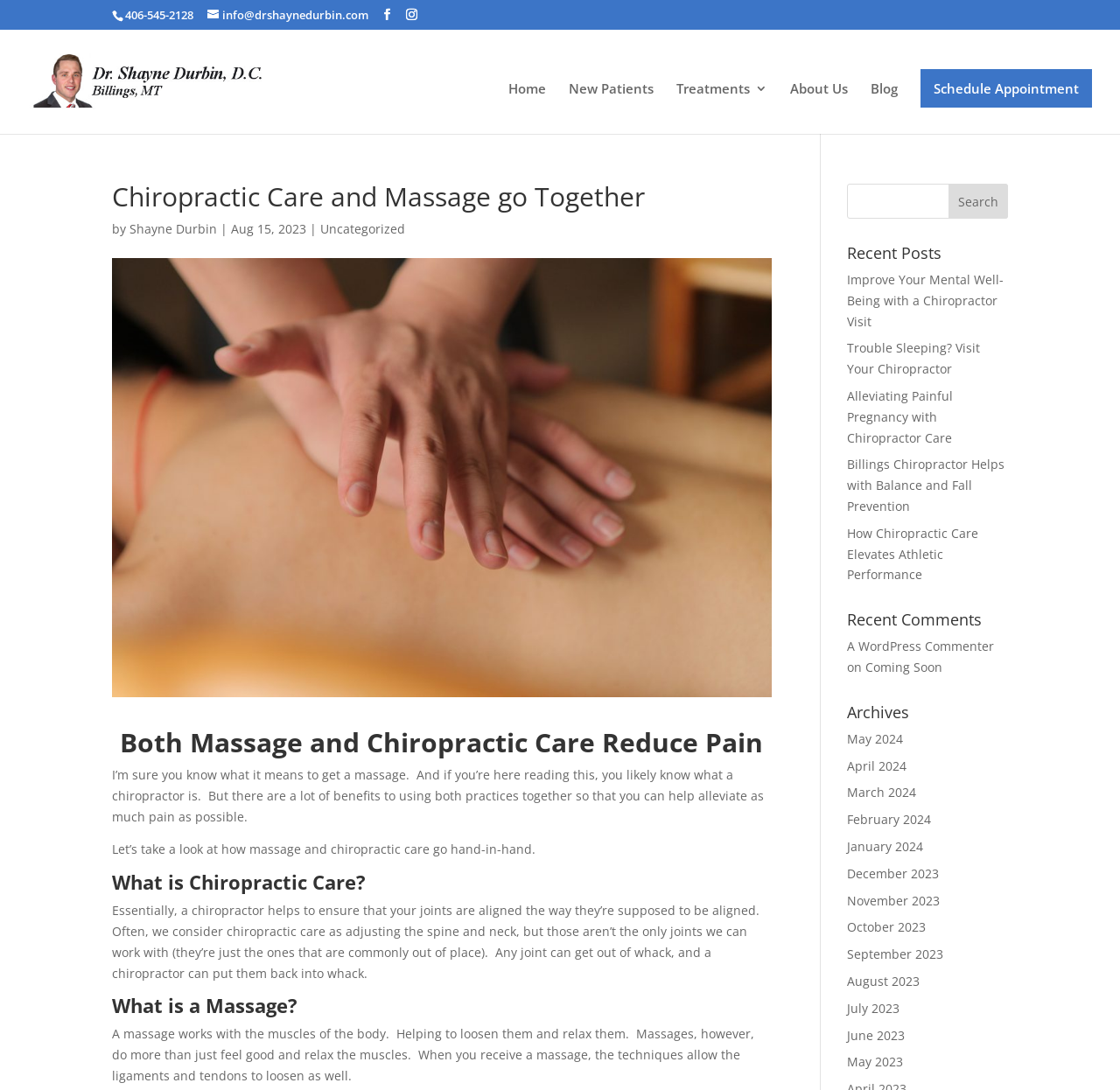Locate the bounding box coordinates of the area where you should click to accomplish the instruction: "Schedule an appointment".

[0.822, 0.063, 0.975, 0.098]